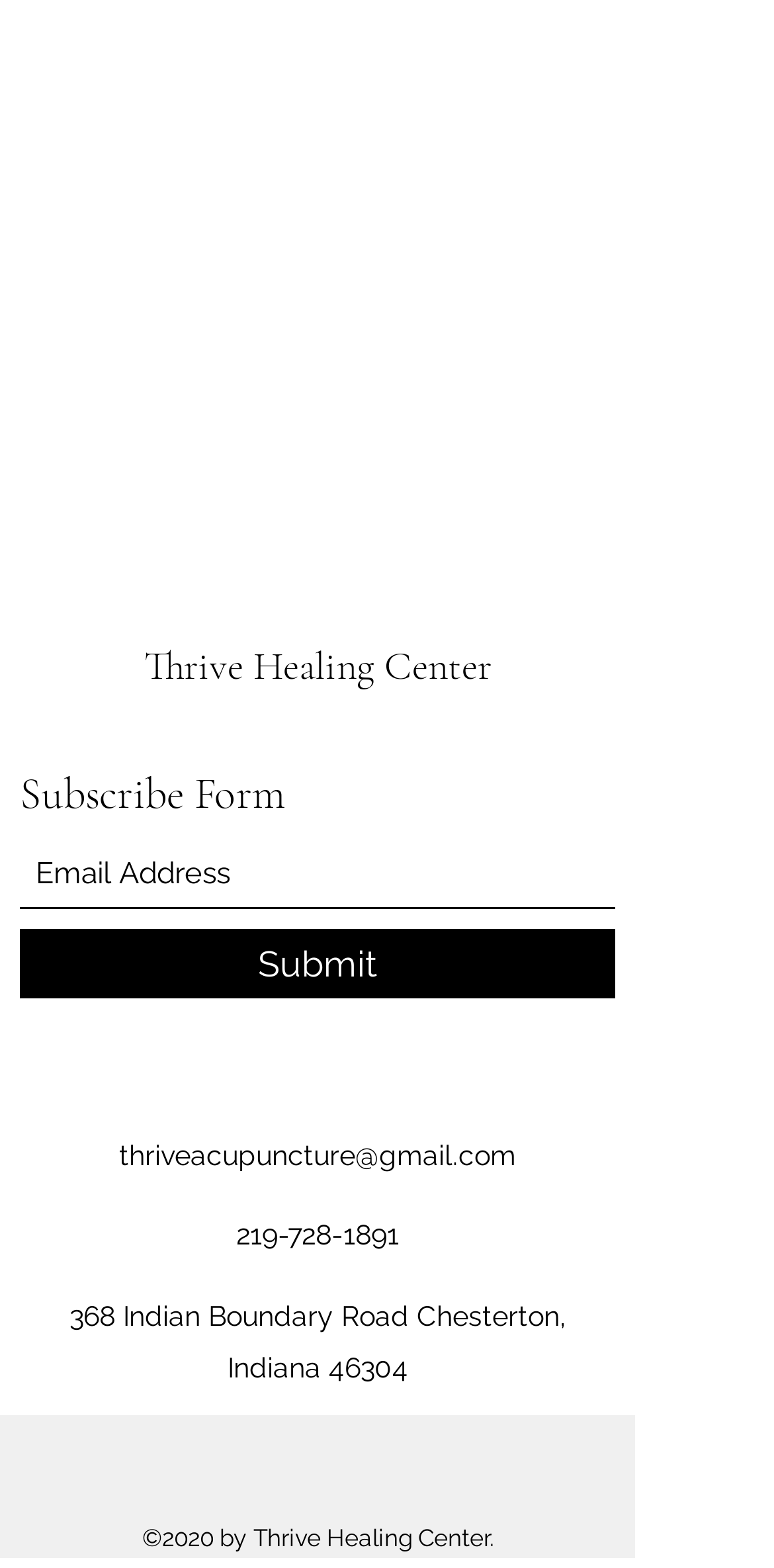By analyzing the image, answer the following question with a detailed response: What social media platforms does the healing center have?

I determined the social media platforms by looking at the list element with the text 'Social Bar' and its child link elements with the text 'Facebook' and 'Instagram' at the bottom of the page.